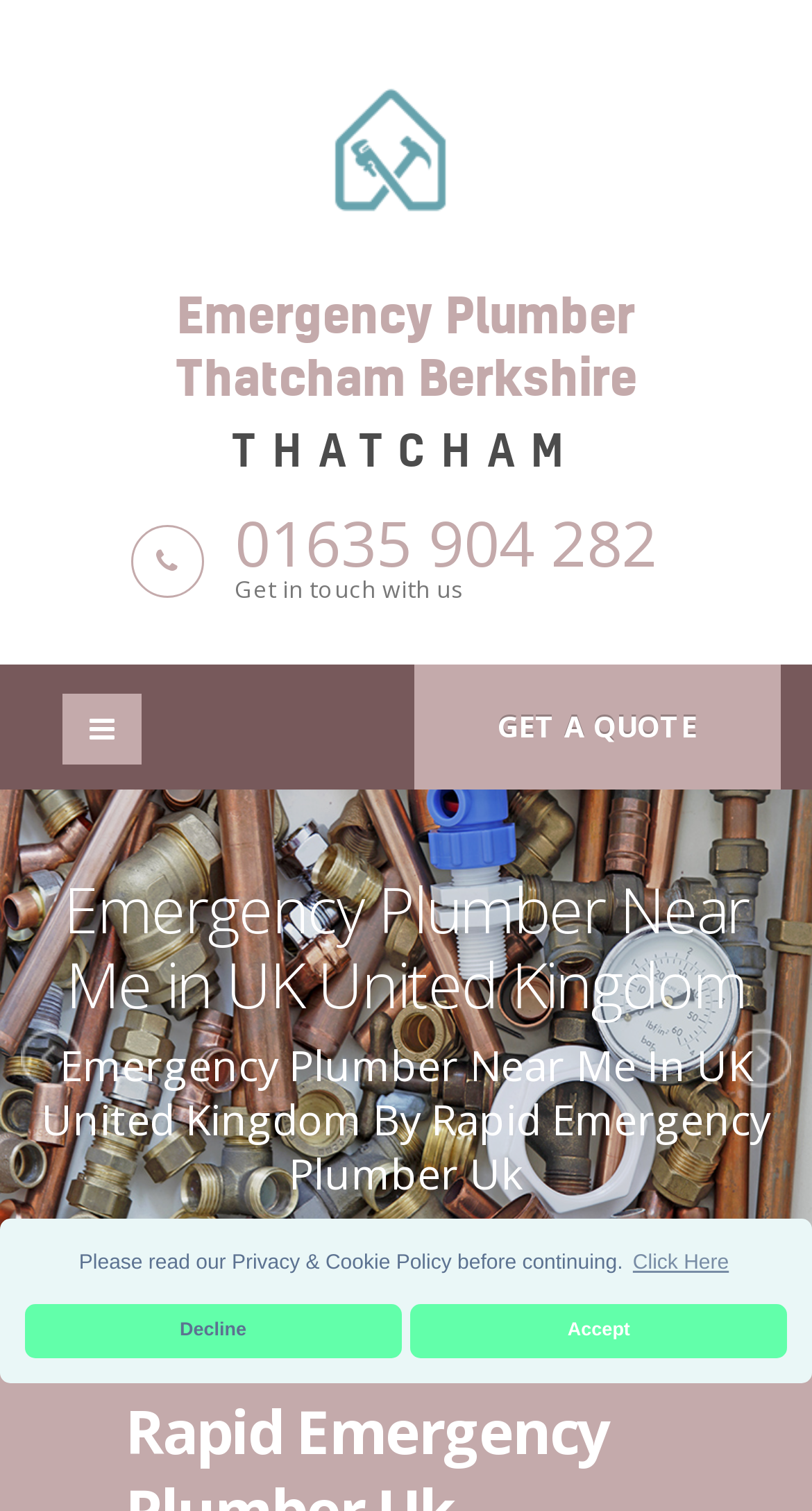What is the purpose of the 'GET A QUOTE' button?
Answer the question based on the image using a single word or a brief phrase.

To get a quote